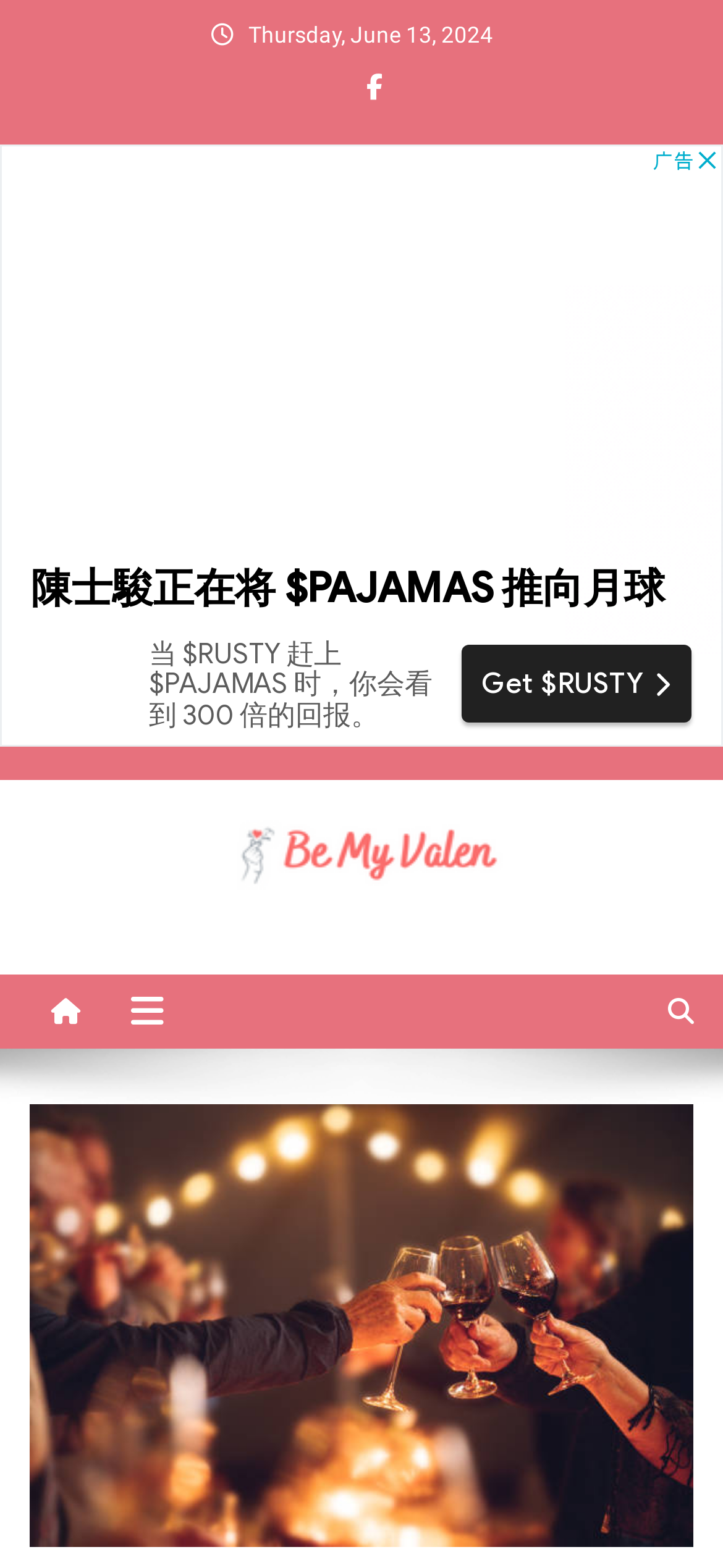Please respond to the question using a single word or phrase:
What is the main topic of the webpage?

LED String Lights